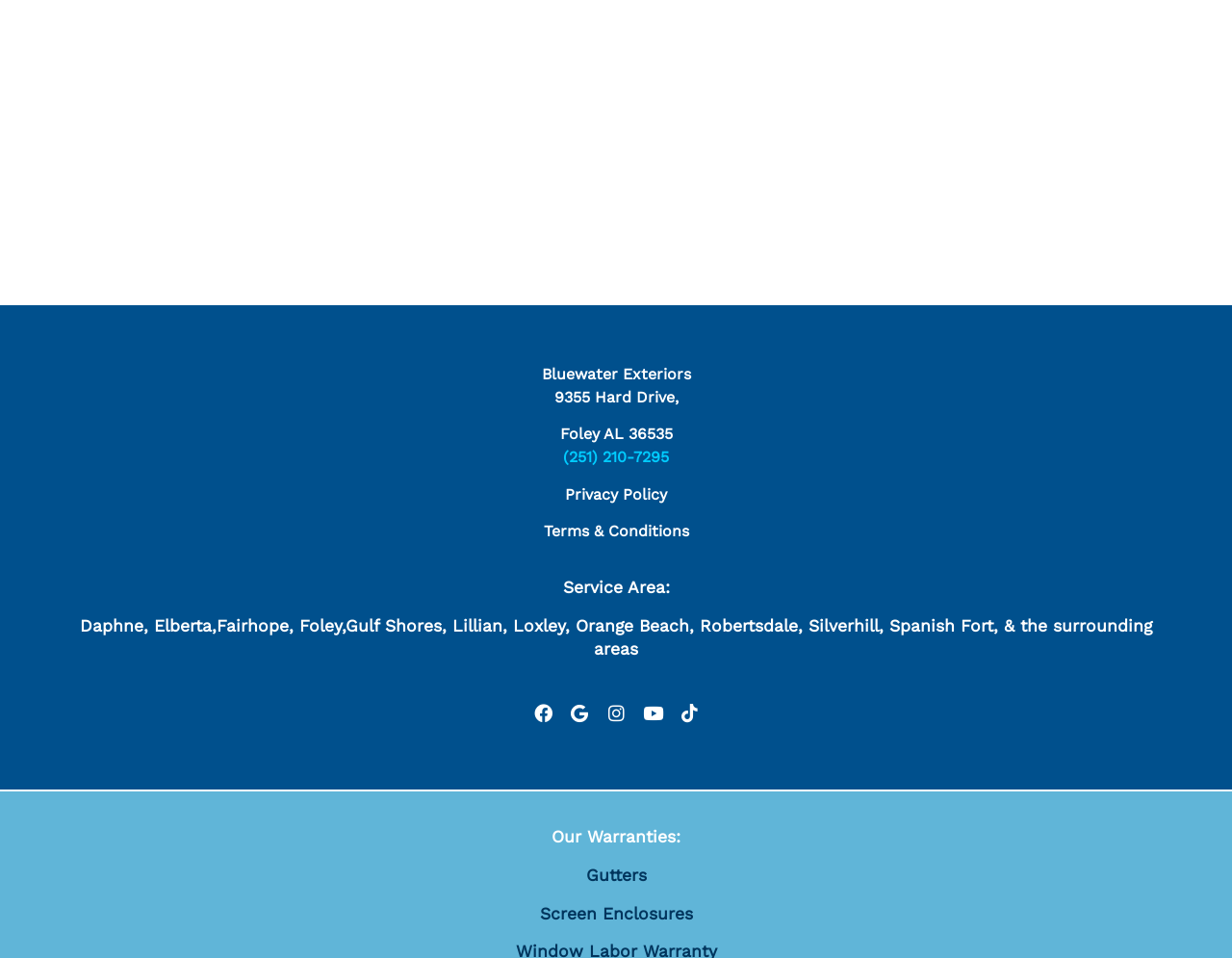Please specify the bounding box coordinates of the region to click in order to perform the following instruction: "Visit the Facebook page".

[0.426, 0.726, 0.455, 0.764]